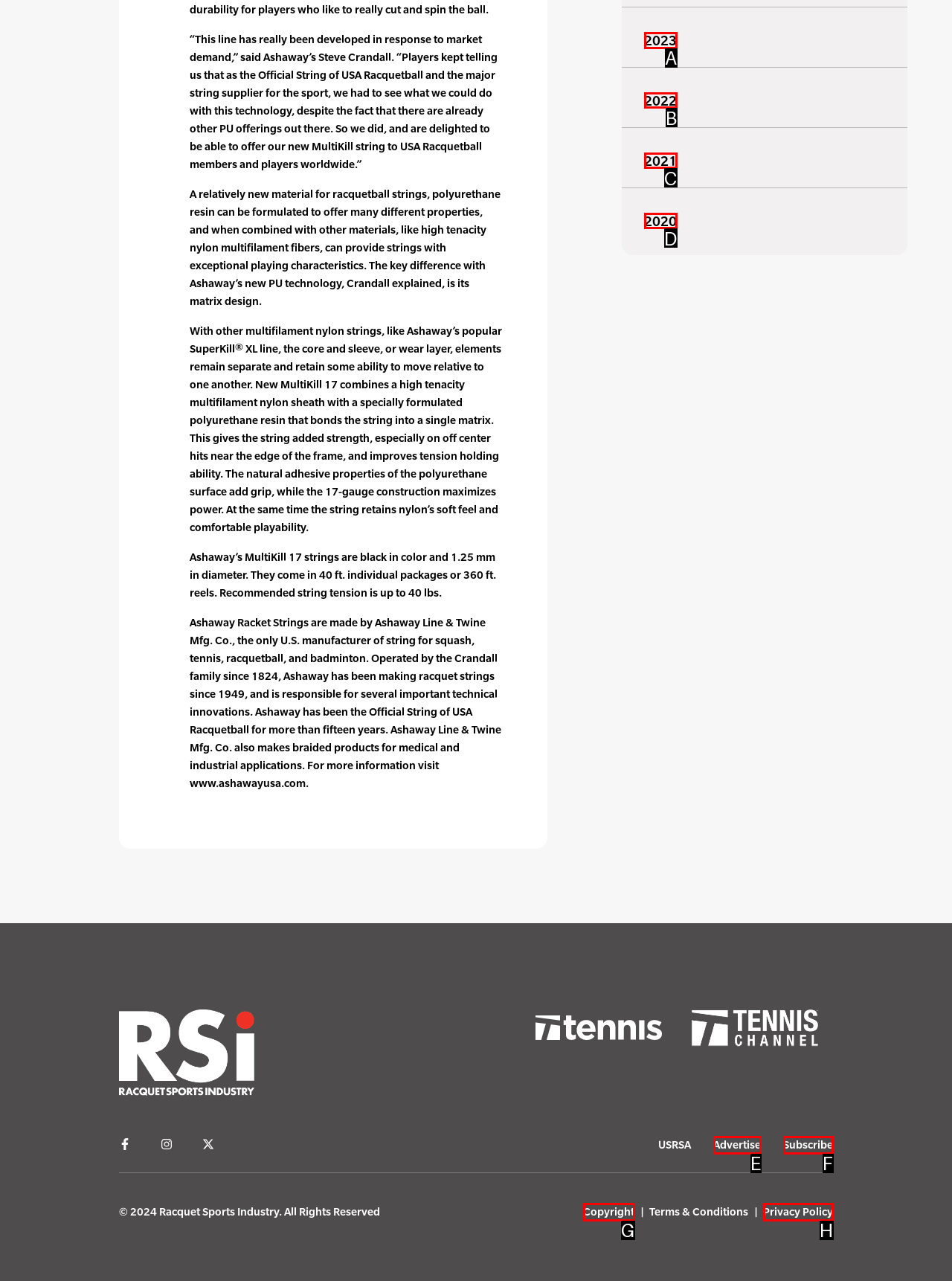Choose the HTML element that should be clicked to achieve this task: Click the '2023' link
Respond with the letter of the correct choice.

A